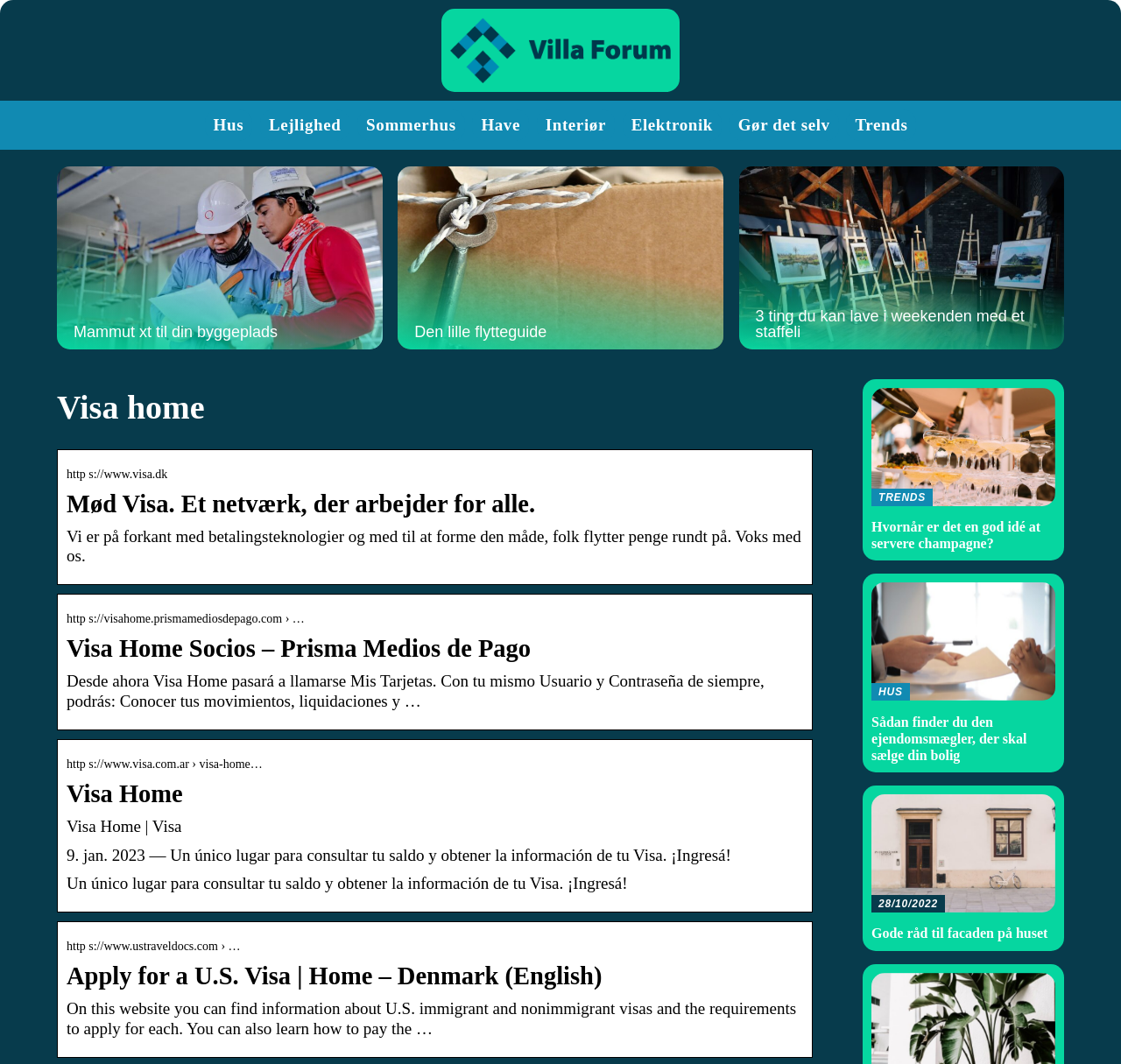Determine the bounding box coordinates of the element that should be clicked to execute the following command: "Click on Sommerhus link".

[0.327, 0.109, 0.407, 0.126]